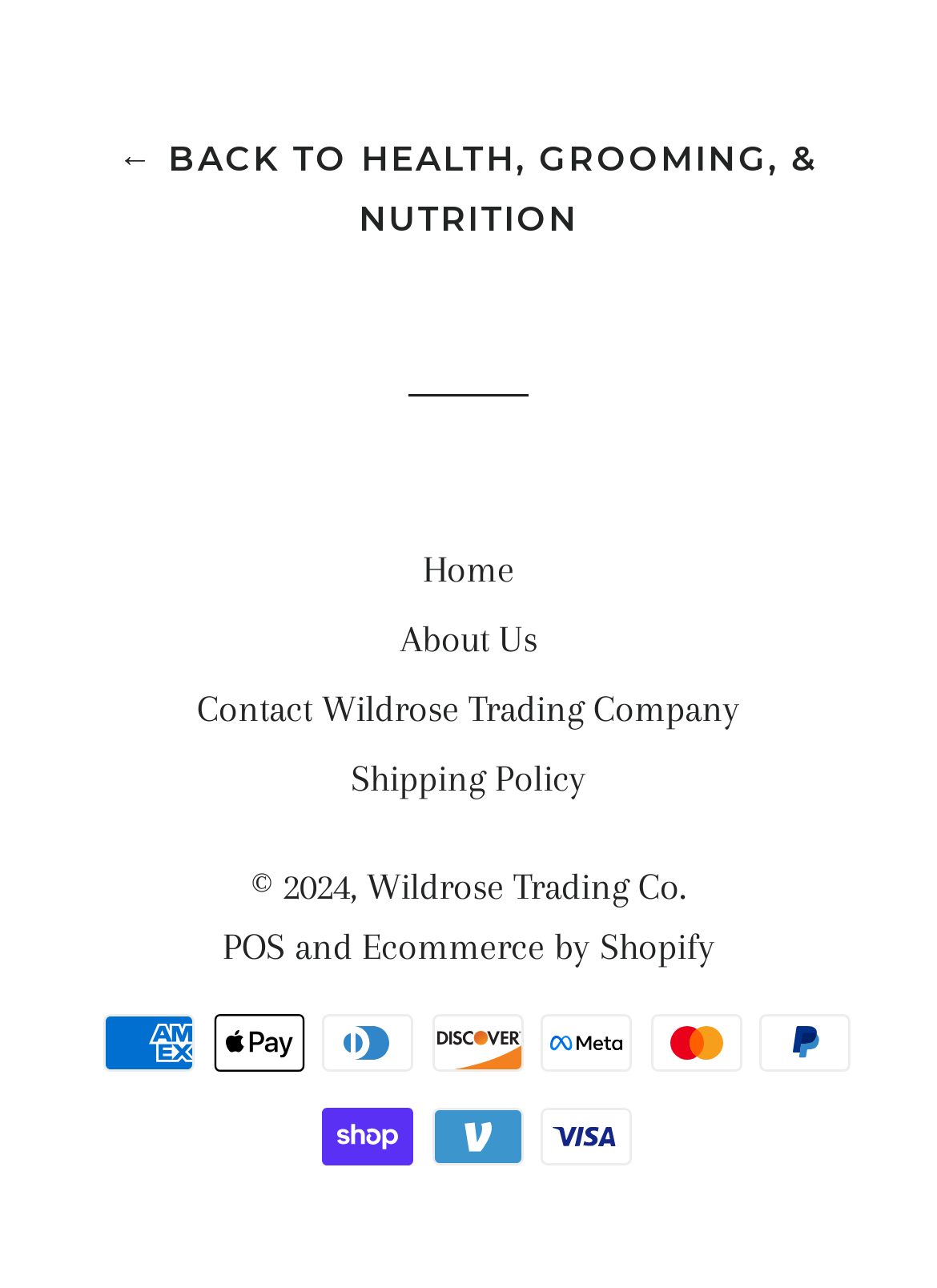Ascertain the bounding box coordinates for the UI element detailed here: "Wildrose Trading Co.". The coordinates should be provided as [left, top, right, bottom] with each value being a float between 0 and 1.

[0.391, 0.672, 0.732, 0.705]